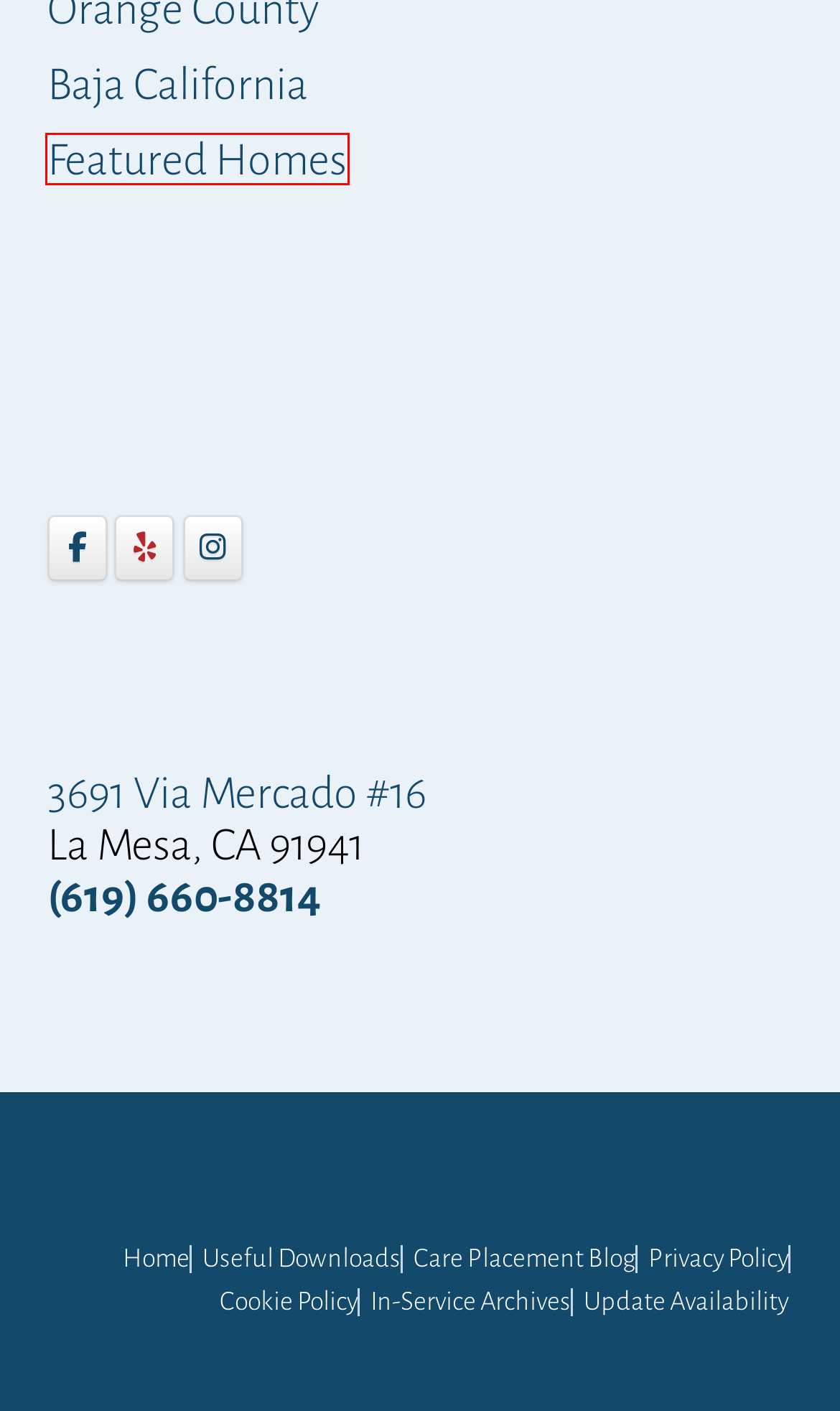Given a screenshot of a webpage with a red bounding box, please pick the webpage description that best fits the new webpage after clicking the element inside the bounding box. Here are the candidates:
A. Care Placement Blog - In the News
B. Care Placement - Helping Families Find Eldercare Solutions
C. Care Homes for the Elderly - Featured Homes - Care Placement
D. Cookie Policy - Care Placement
E. Understanding MRSA - What is it? - Care Placement
F. Senior Living in San Diego County - Care Placement
G. Search Homes and Senior Living Communities - Care Placement
H. Baja California Facilities - Care Placement

C